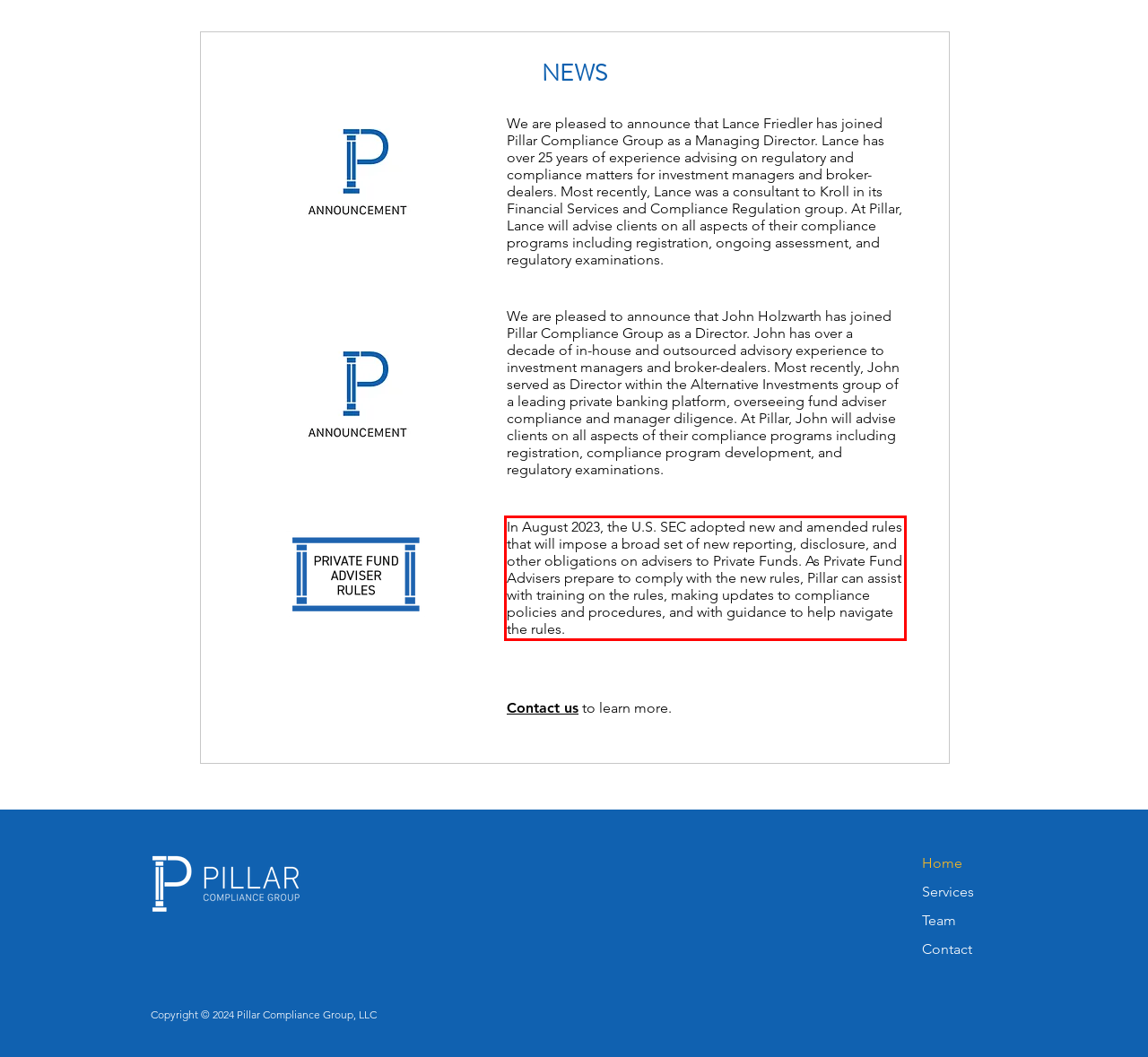You are provided with a webpage screenshot that includes a red rectangle bounding box. Extract the text content from within the bounding box using OCR.

In August 2023, the U.S. SEC adopted new and amended rules that will impose a broad set of new reporting, disclosure, and other obligations on advisers to Private Funds. As Private Fund Advisers prepare to comply with the new rules, Pillar can assist with training on the rules, making updates to compliance policies and procedures, and with guidance to help navigate the rules.